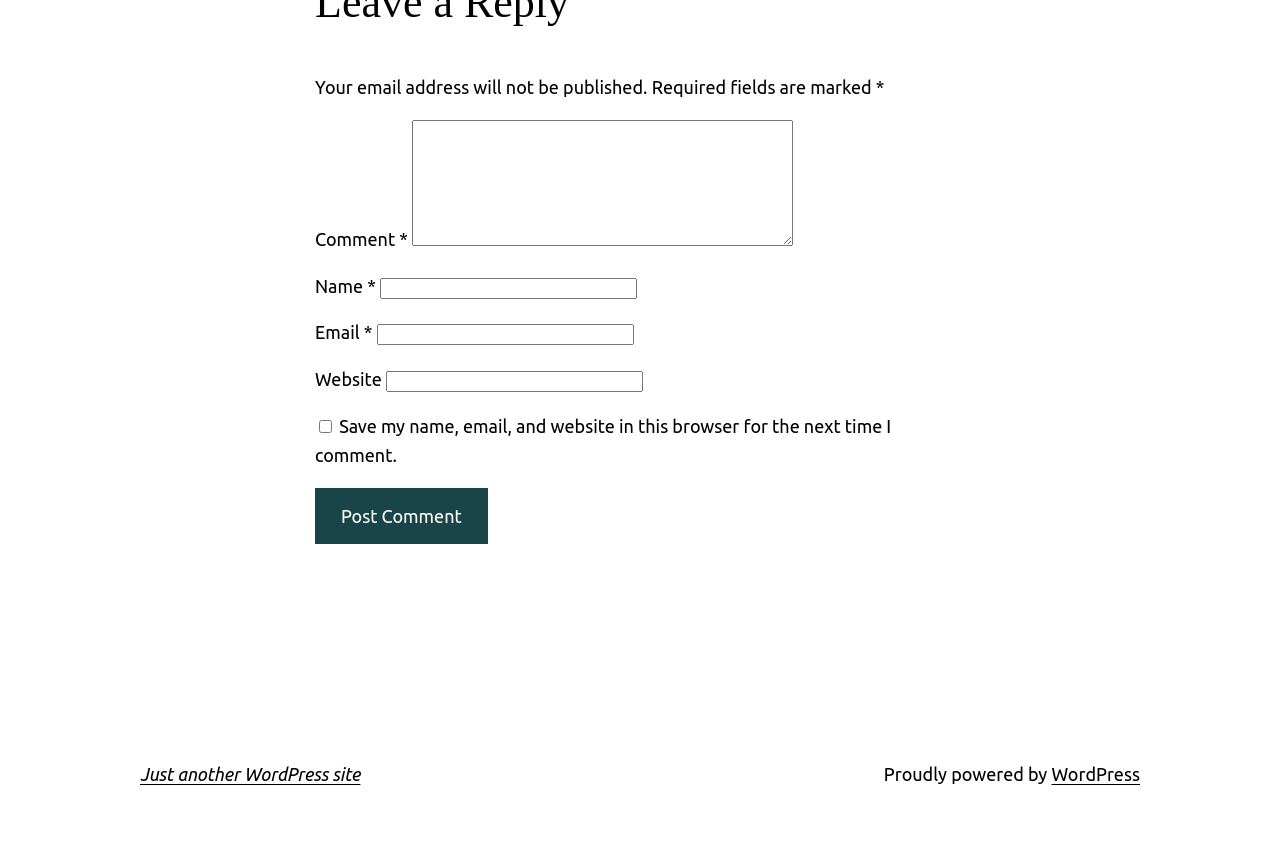What is the button at the bottom of the form for?
Based on the screenshot, provide your answer in one word or phrase.

Post Comment